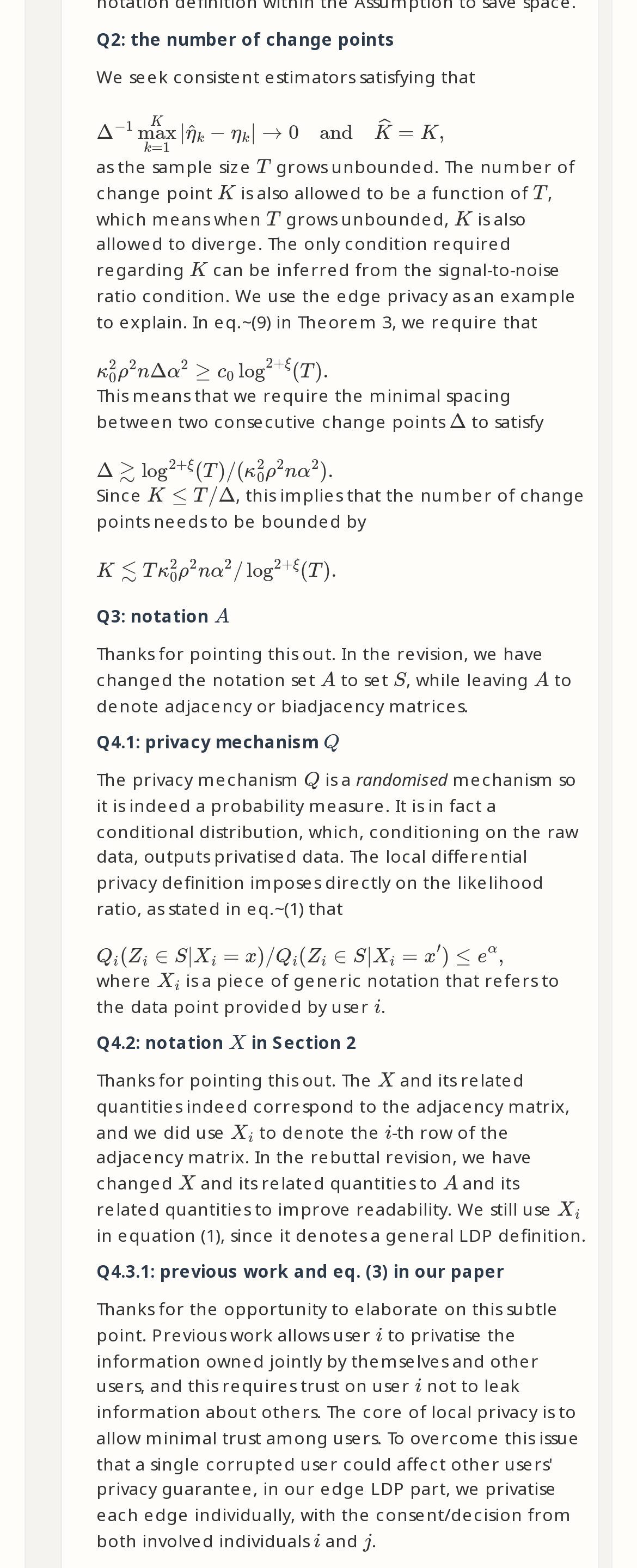What is the role of 𝐾 in the equation?
Answer briefly with a single word or phrase based on the image.

Upper bound